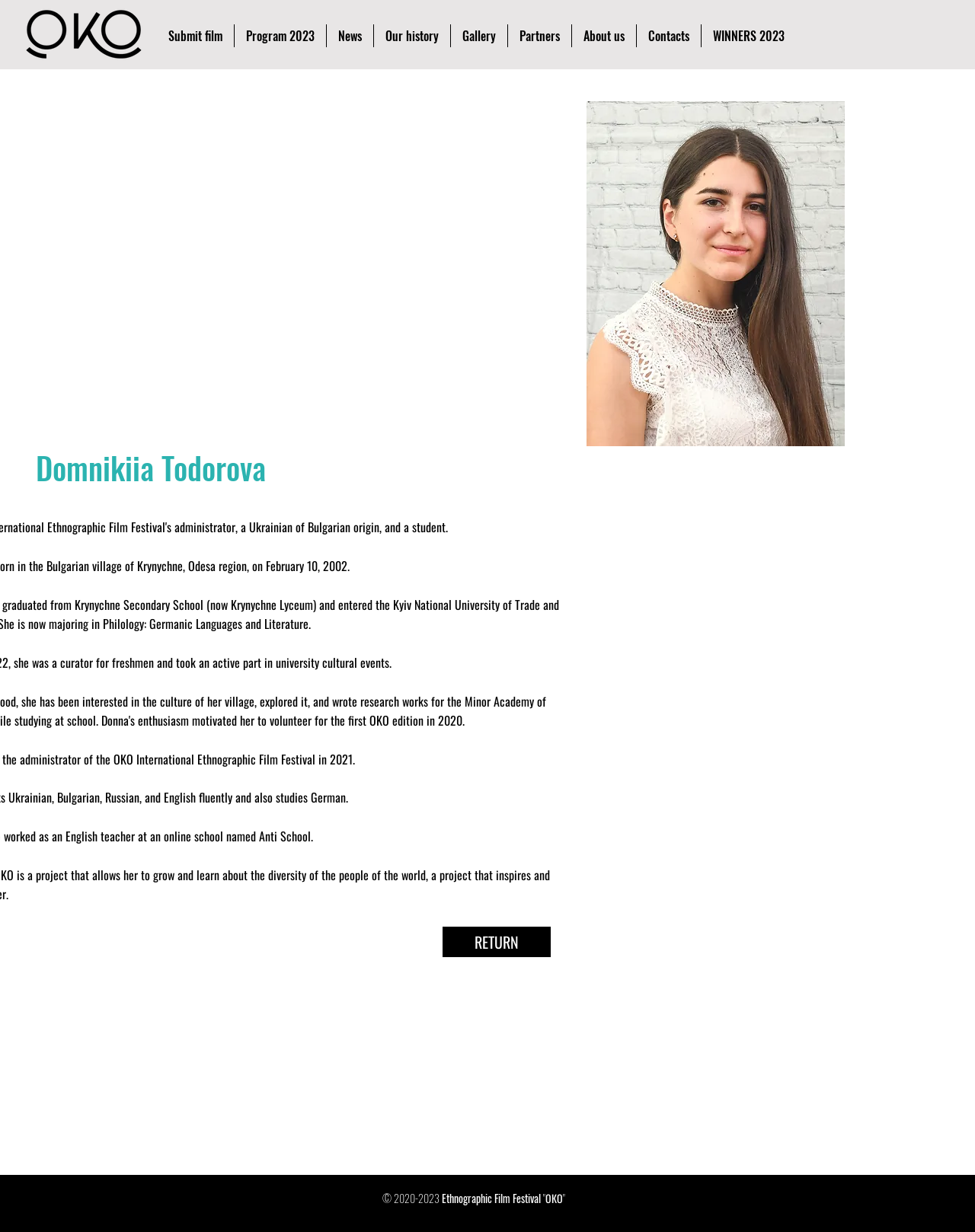Please identify the bounding box coordinates of the element that needs to be clicked to perform the following instruction: "View the Program 2023".

[0.241, 0.02, 0.334, 0.038]